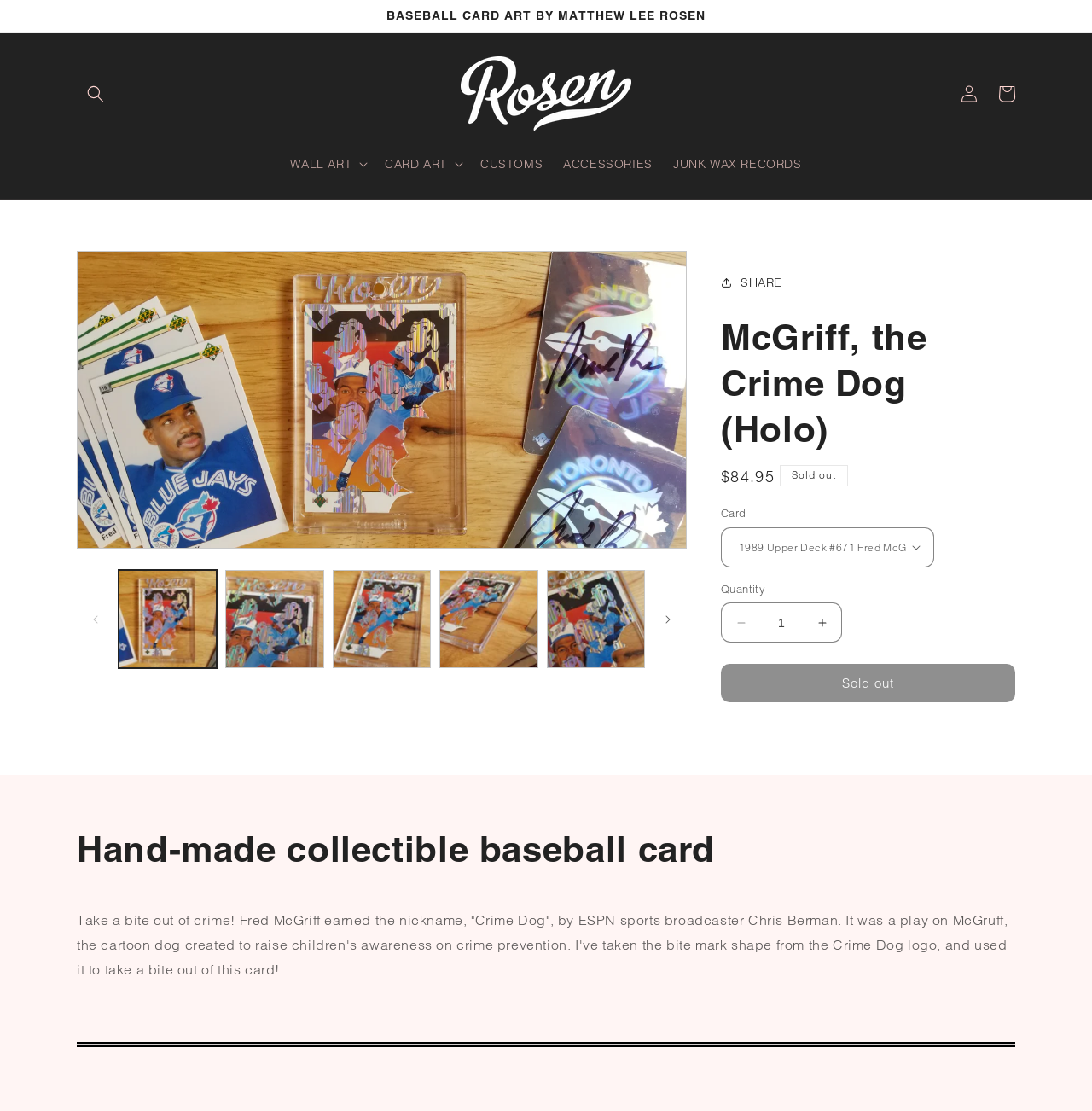Ascertain the bounding box coordinates for the UI element detailed here: "Home". The coordinates should be provided as [left, top, right, bottom] with each value being a float between 0 and 1.

None